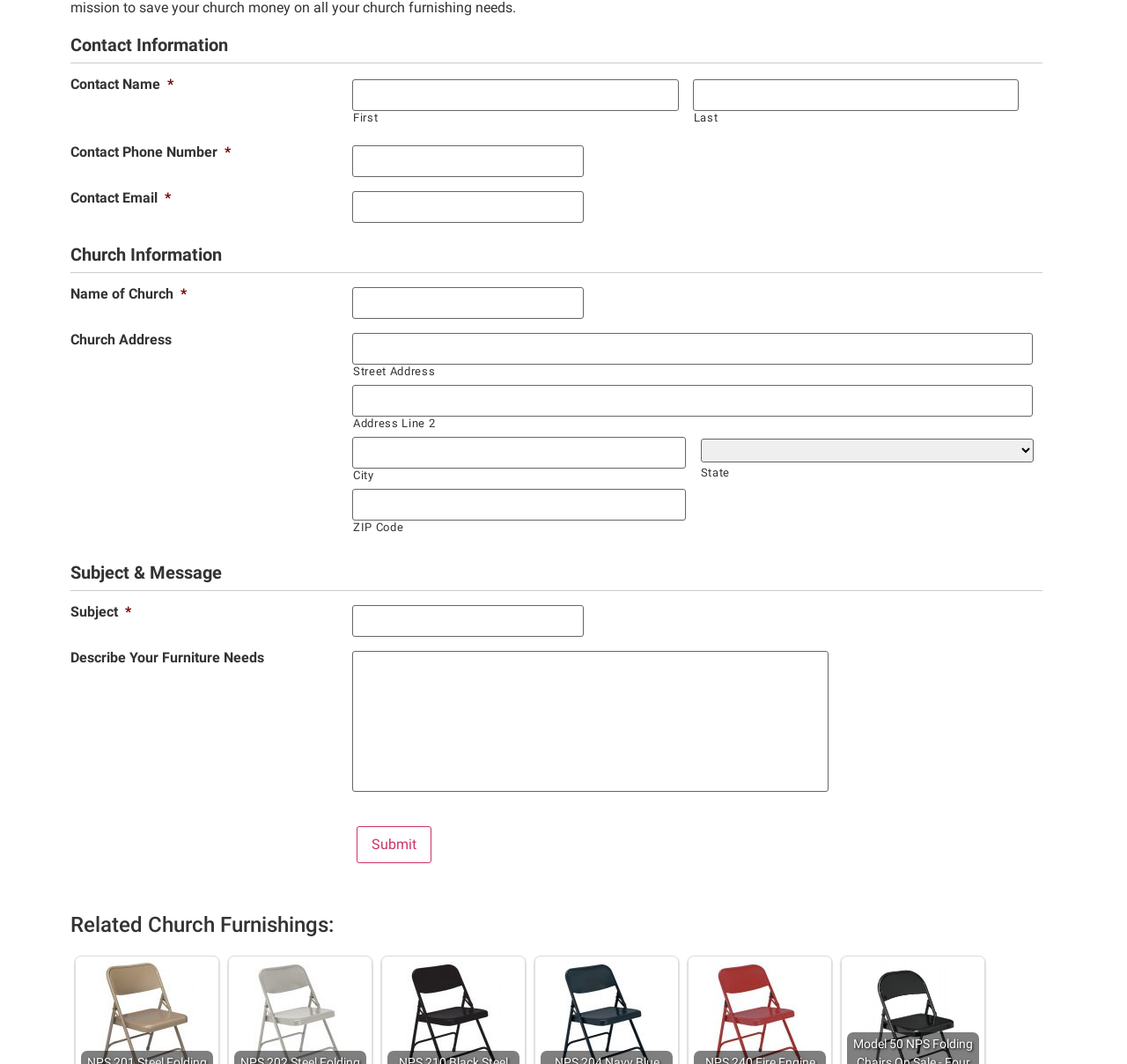Identify the bounding box coordinates for the UI element that matches this description: "parent_node: Address Line 2 name="input_3.2"".

[0.313, 0.361, 0.916, 0.391]